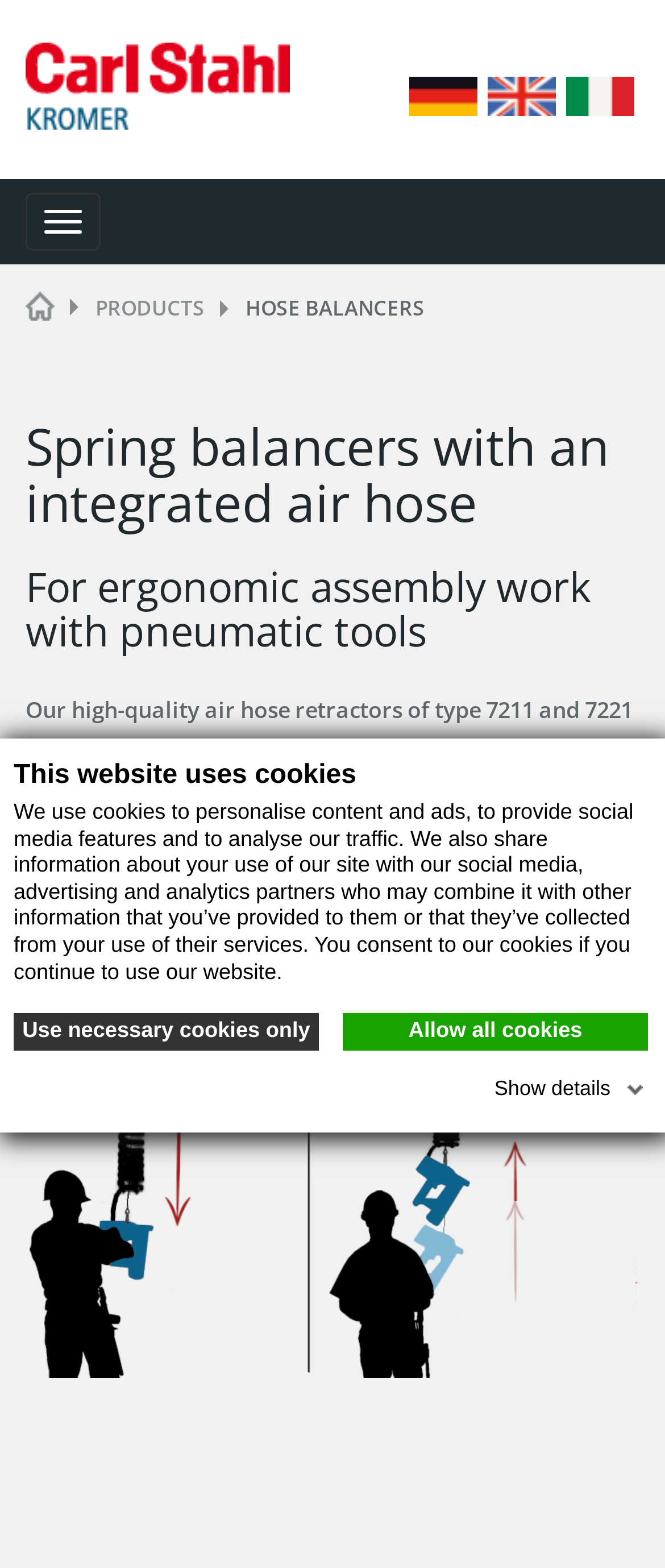How many types of air hose balancers are mentioned on the webpage?
Using the information from the image, provide a comprehensive answer to the question.

According to the webpage content, specifically the paragraph describing the air hose balancers, three types of air hose balancers are mentioned: type 7211, type 7221, and type 7223.